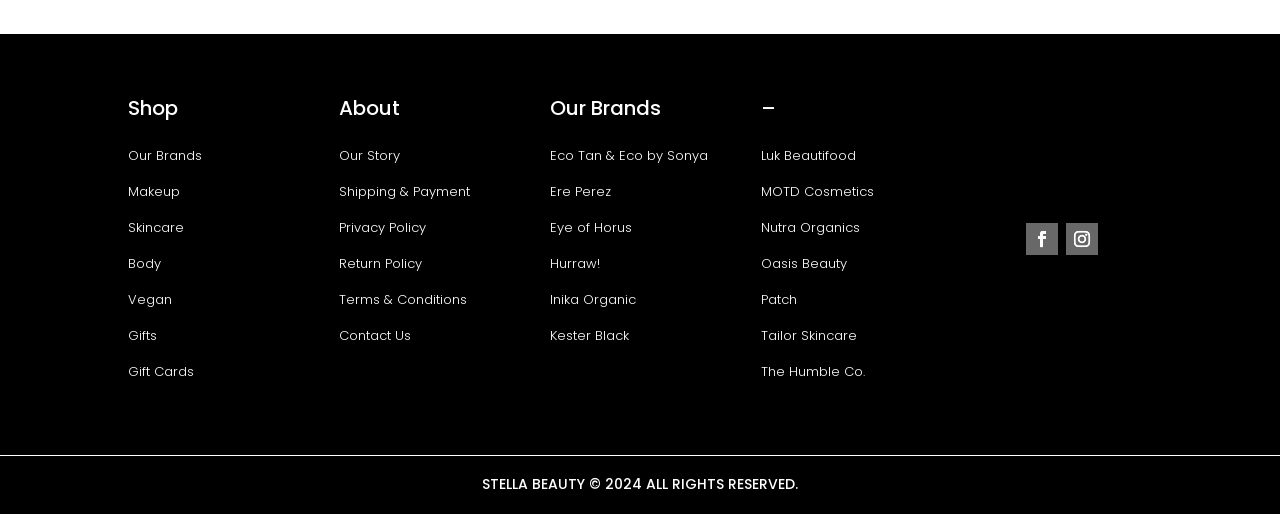Could you highlight the region that needs to be clicked to execute the instruction: "Explore 'Eco Tan & Eco by Sonya'"?

[0.43, 0.284, 0.553, 0.339]